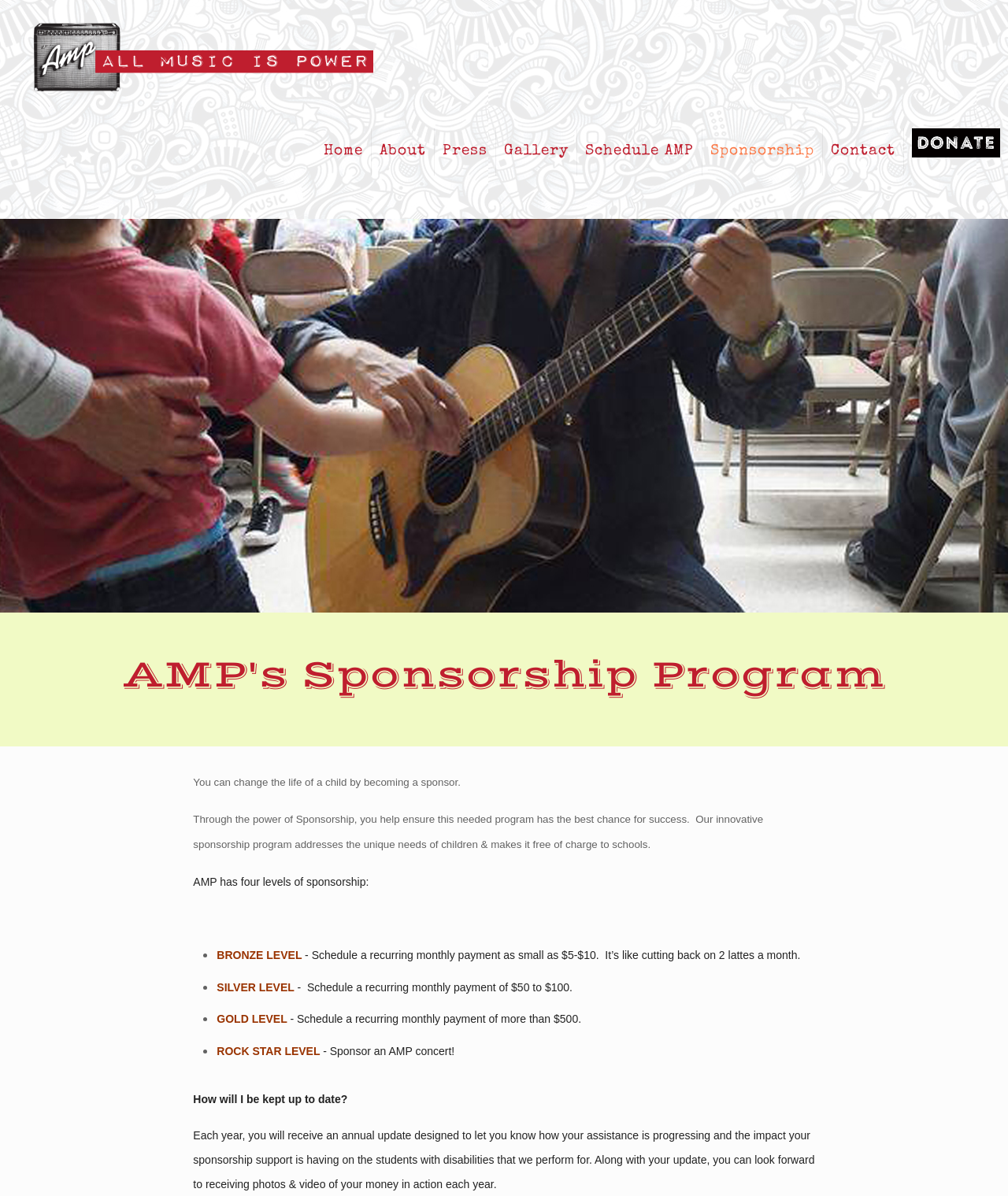Answer the question using only a single word or phrase: 
How will sponsors be kept up to date?

Annual updates and photos/videos